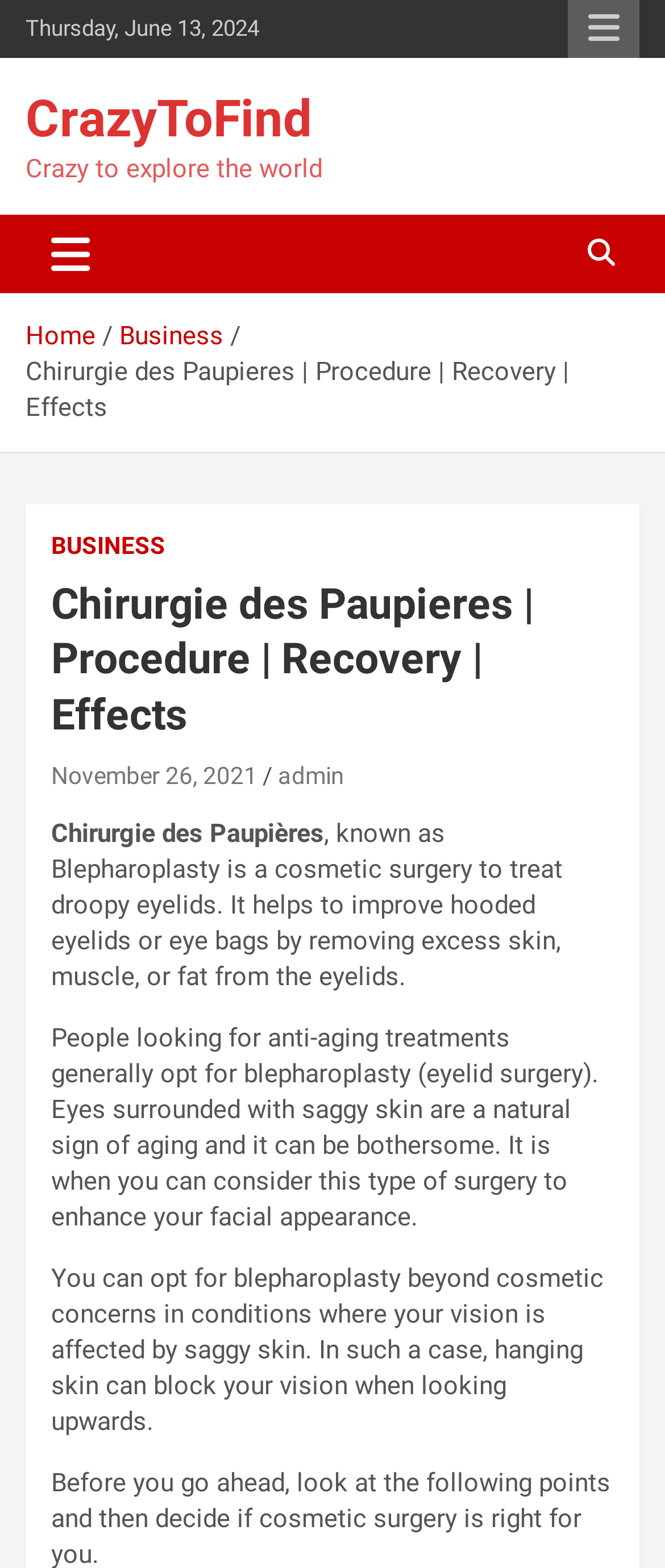Please determine and provide the text content of the webpage's heading.

Chirurgie des Paupieres | Procedure | Recovery | Effects